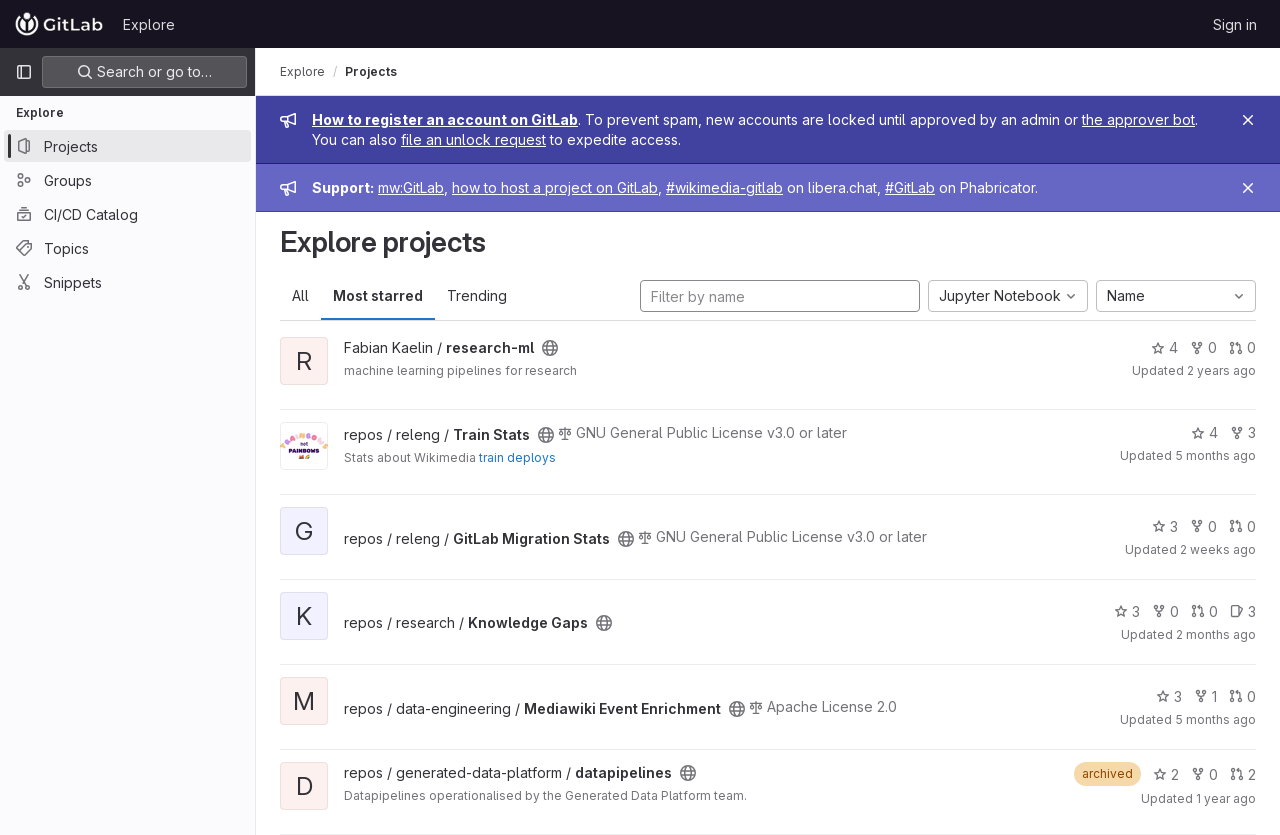Specify the bounding box coordinates for the region that must be clicked to perform the given instruction: "Click on the 'Explore' link".

[0.09, 0.01, 0.143, 0.048]